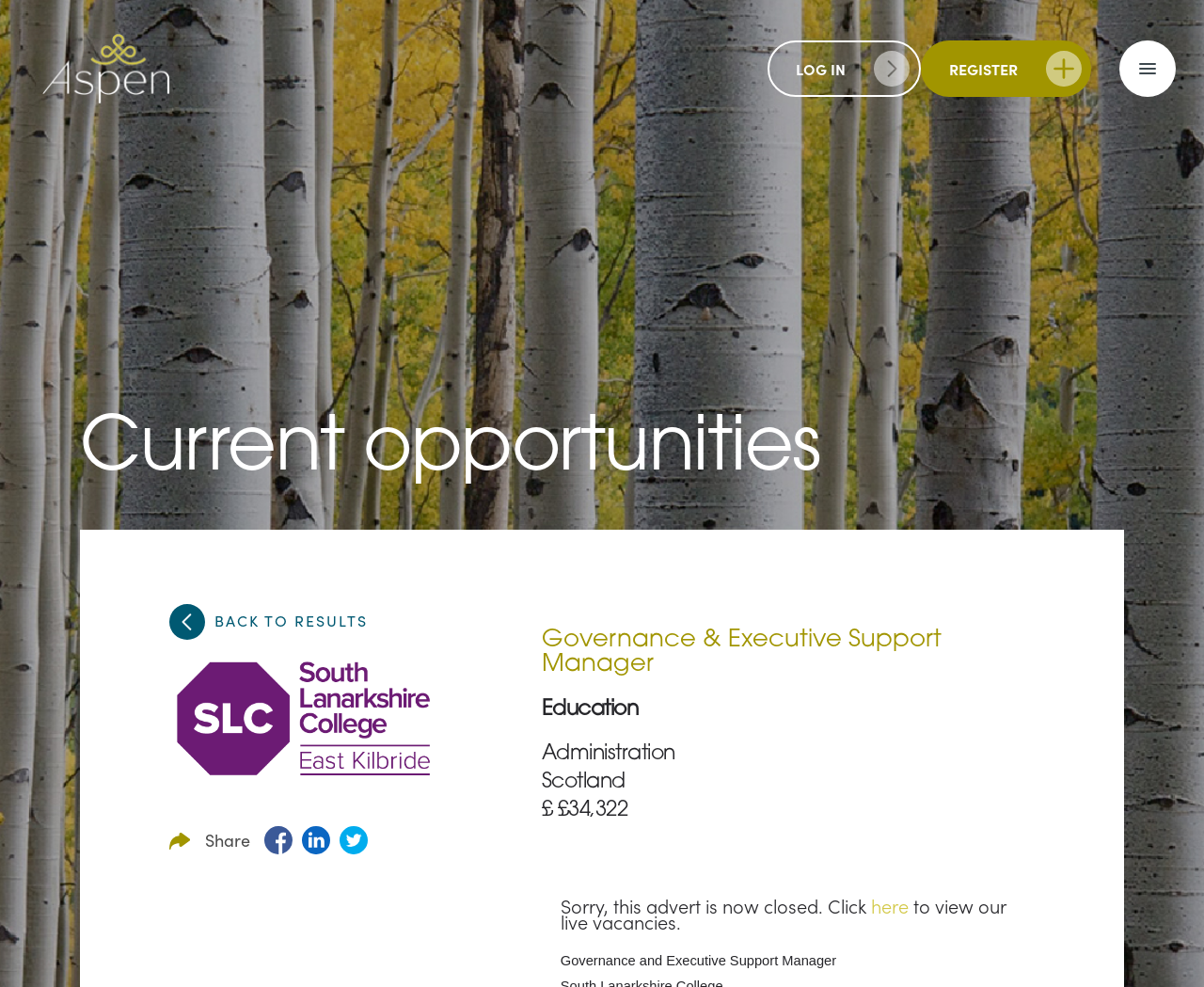Where is the job located?
Examine the image and give a concise answer in one word or a short phrase.

Scotland